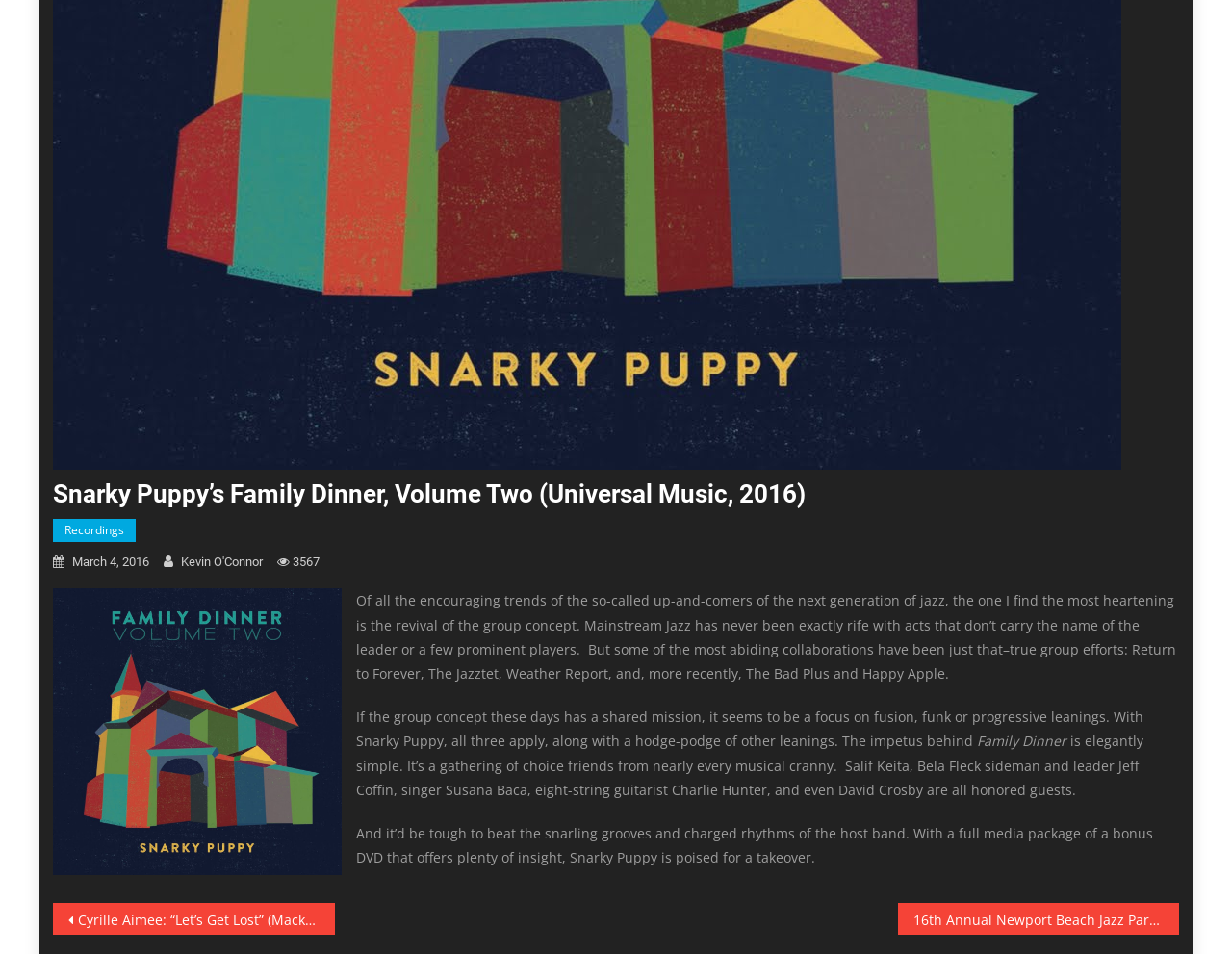Answer this question in one word or a short phrase: What is the name of the singer mentioned in the text?

Susana Baca